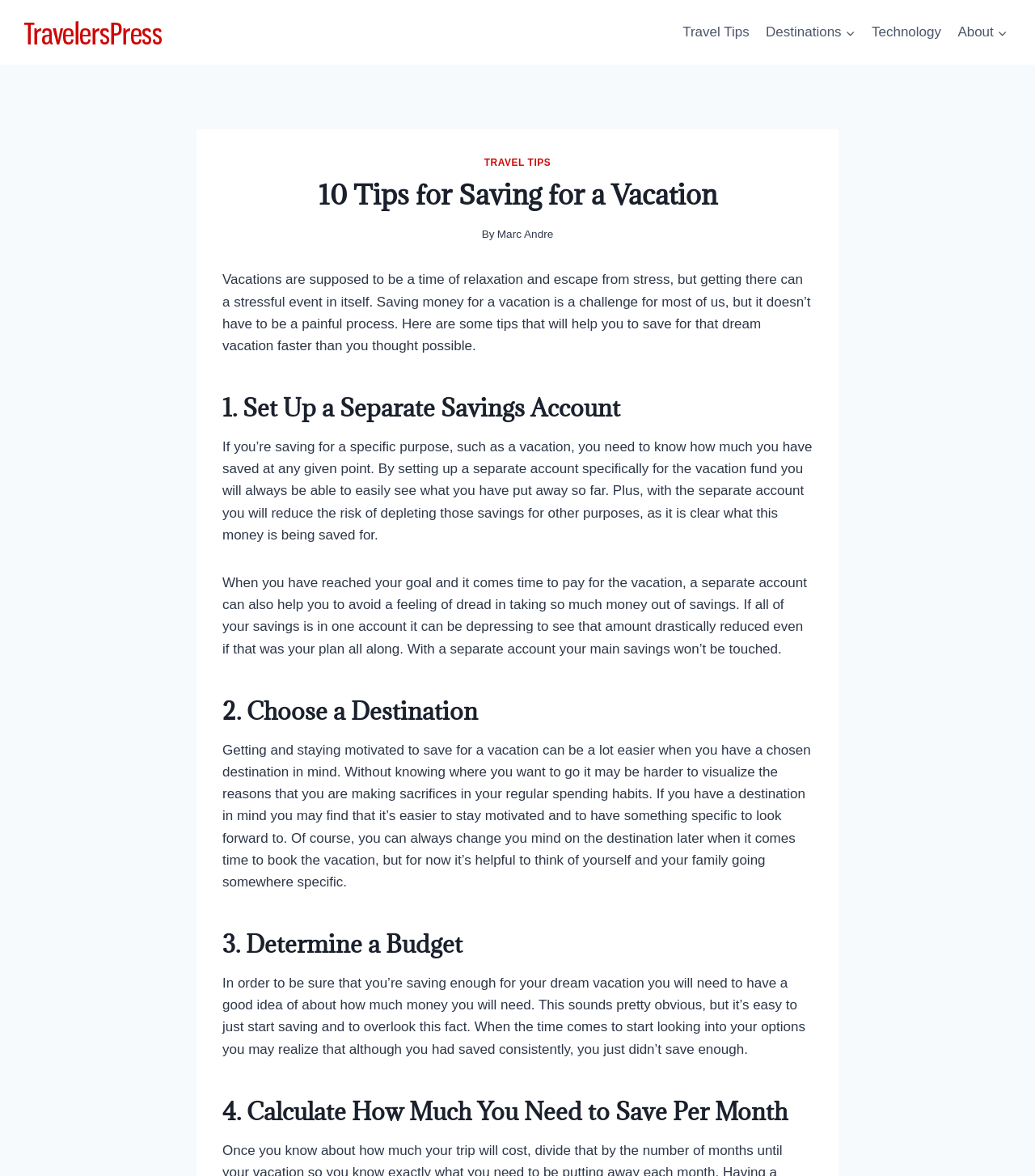Using the element description Technology, predict the bounding box coordinates for the UI element. Provide the coordinates in (top-left x, top-left y, bottom-right x, bottom-right y) format with values ranging from 0 to 1.

[0.834, 0.011, 0.917, 0.044]